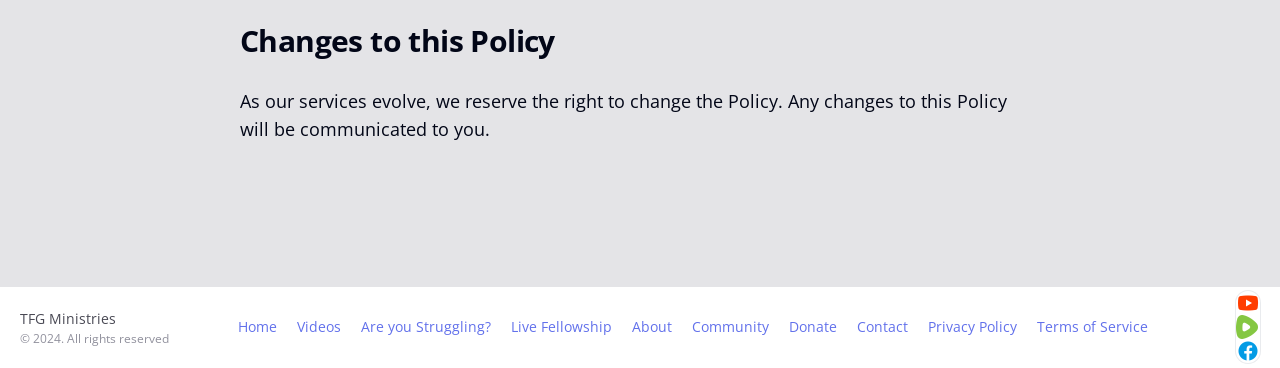Determine the bounding box coordinates (top-left x, top-left y, bottom-right x, bottom-right y) of the UI element described in the following text: About

[0.486, 0.862, 0.532, 0.917]